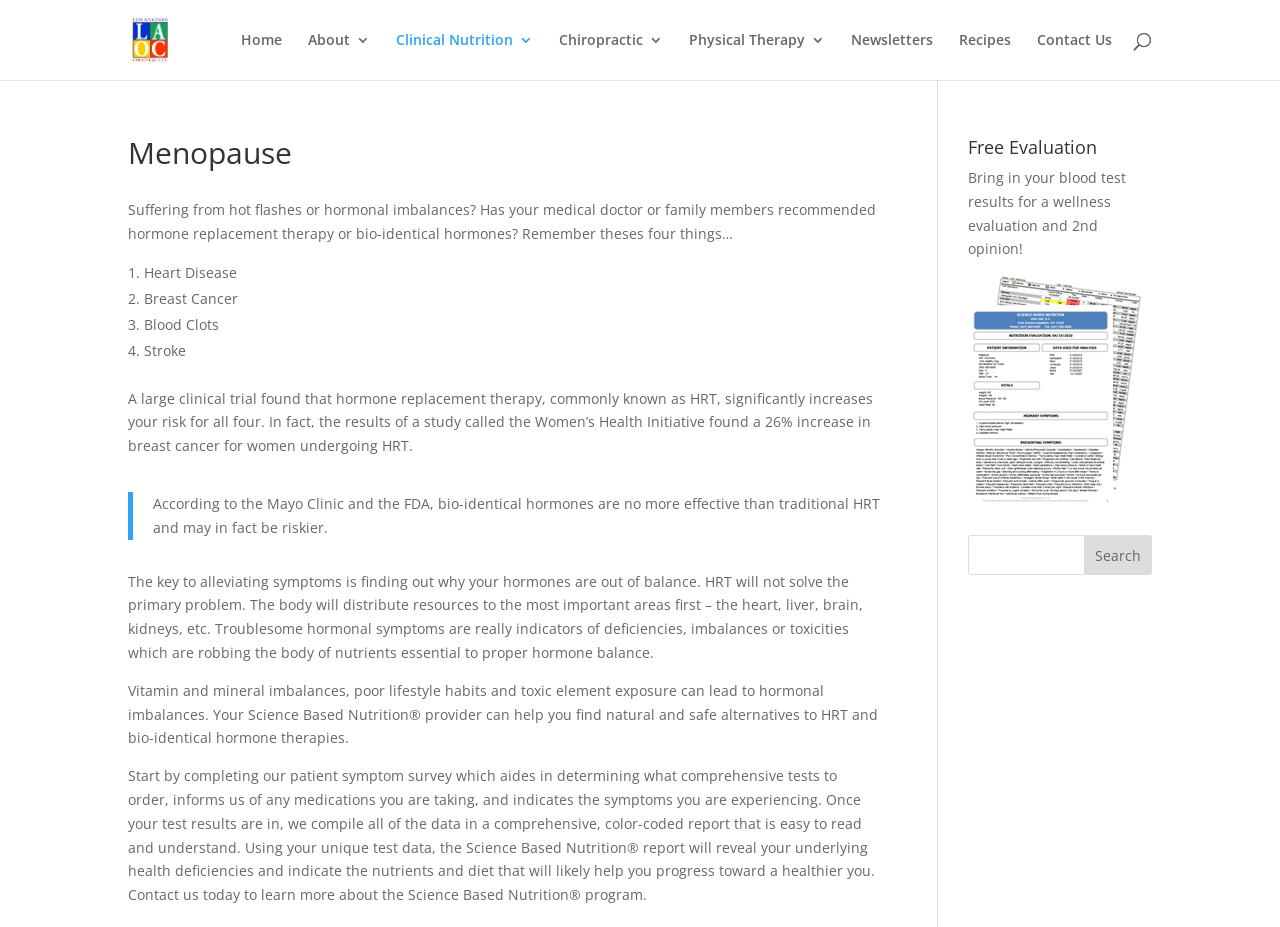Reply to the question with a single word or phrase:
What are the four things to remember about hormone replacement therapy?

Heart Disease, Breast Cancer, Blood Clots, Stroke